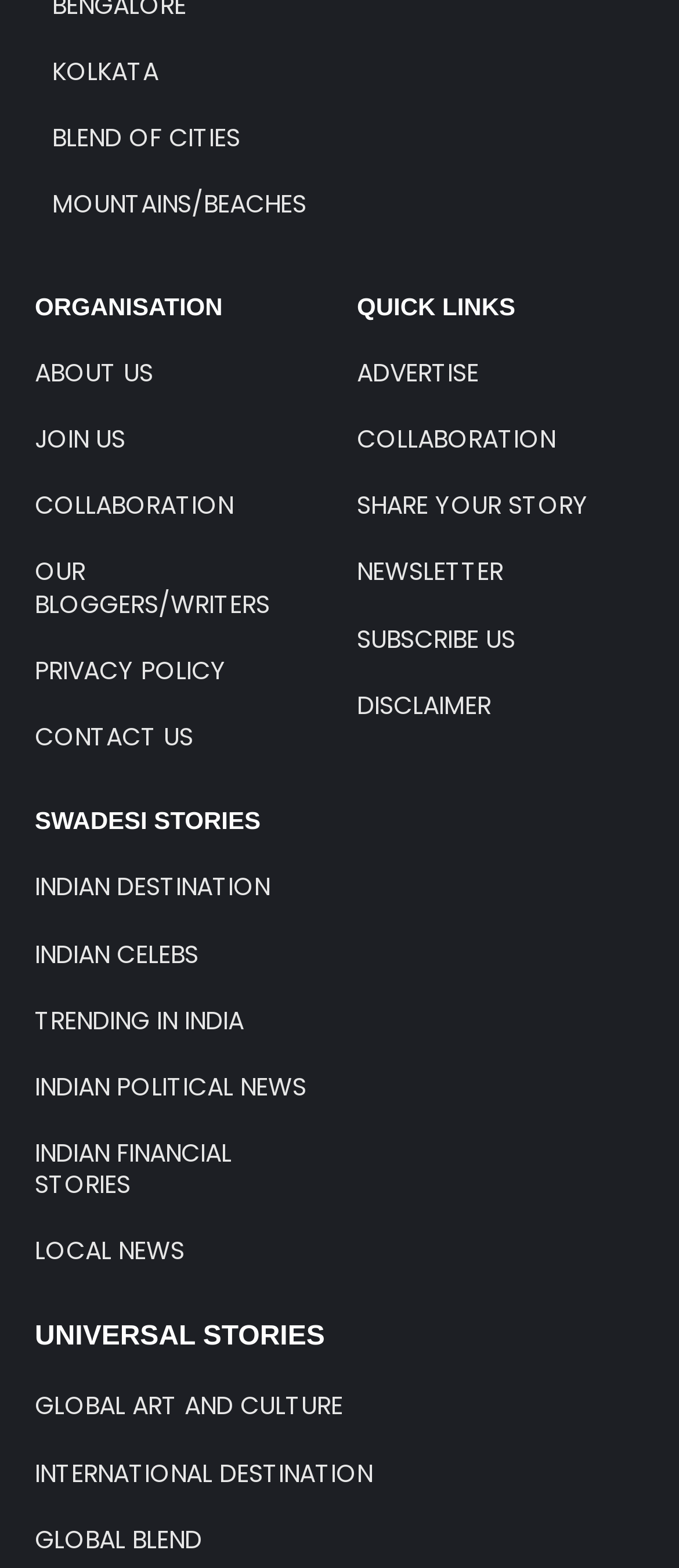What is the main theme of the webpage?
Please answer the question with as much detail as possible using the screenshot.

Based on the various headings and links on the webpage, it appears to be a news and stories website, covering a wide range of topics including Indian destinations, celebrities, politics, finance, and more.